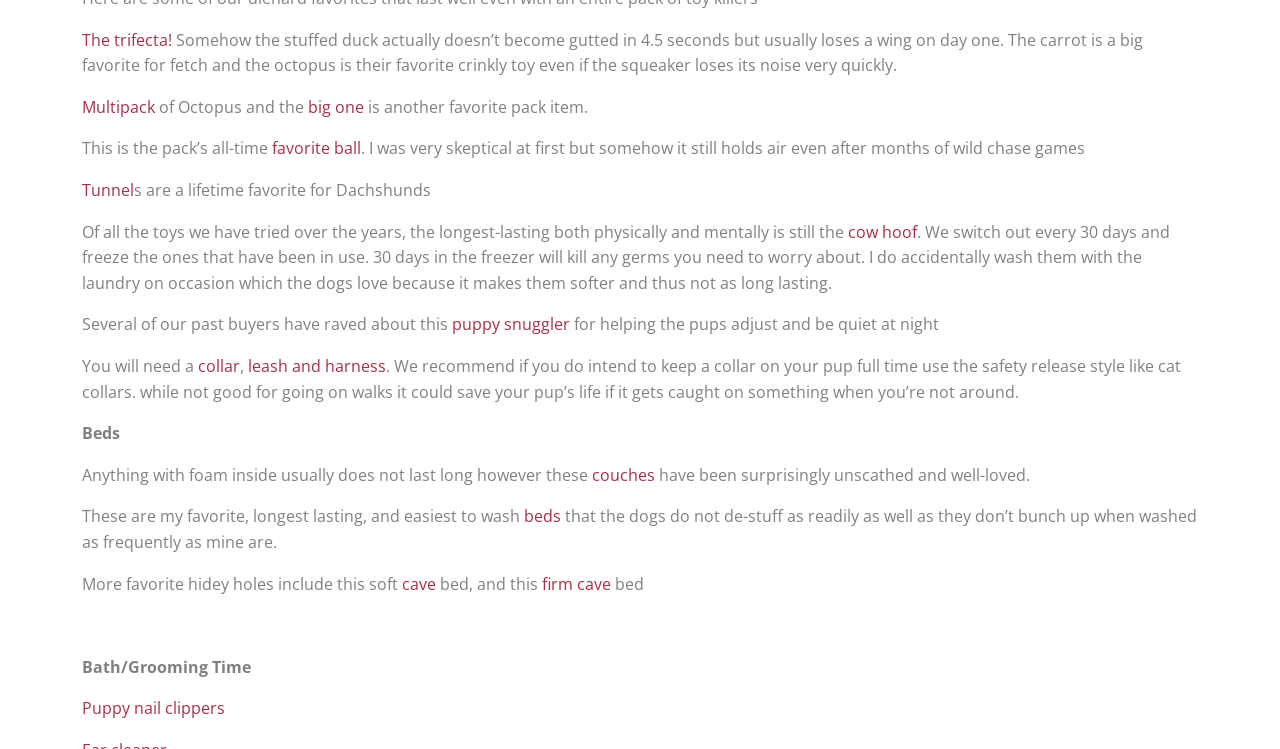What activity happens during bath time?
Could you give a comprehensive explanation in response to this question?

The section 'Bath/Grooming Time' suggests that grooming activities occur during bath time. This is a logical conclusion based on the context of the section title.